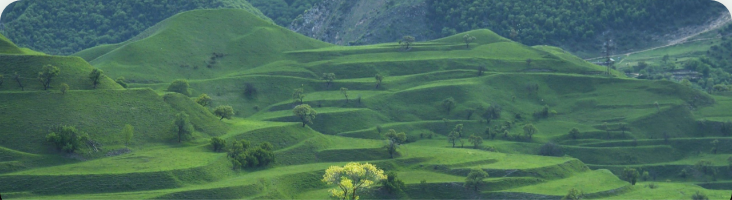What is the significance of eco-investors and green bonds?
Answer the question with a single word or phrase by looking at the picture.

Promoting sustainable practices